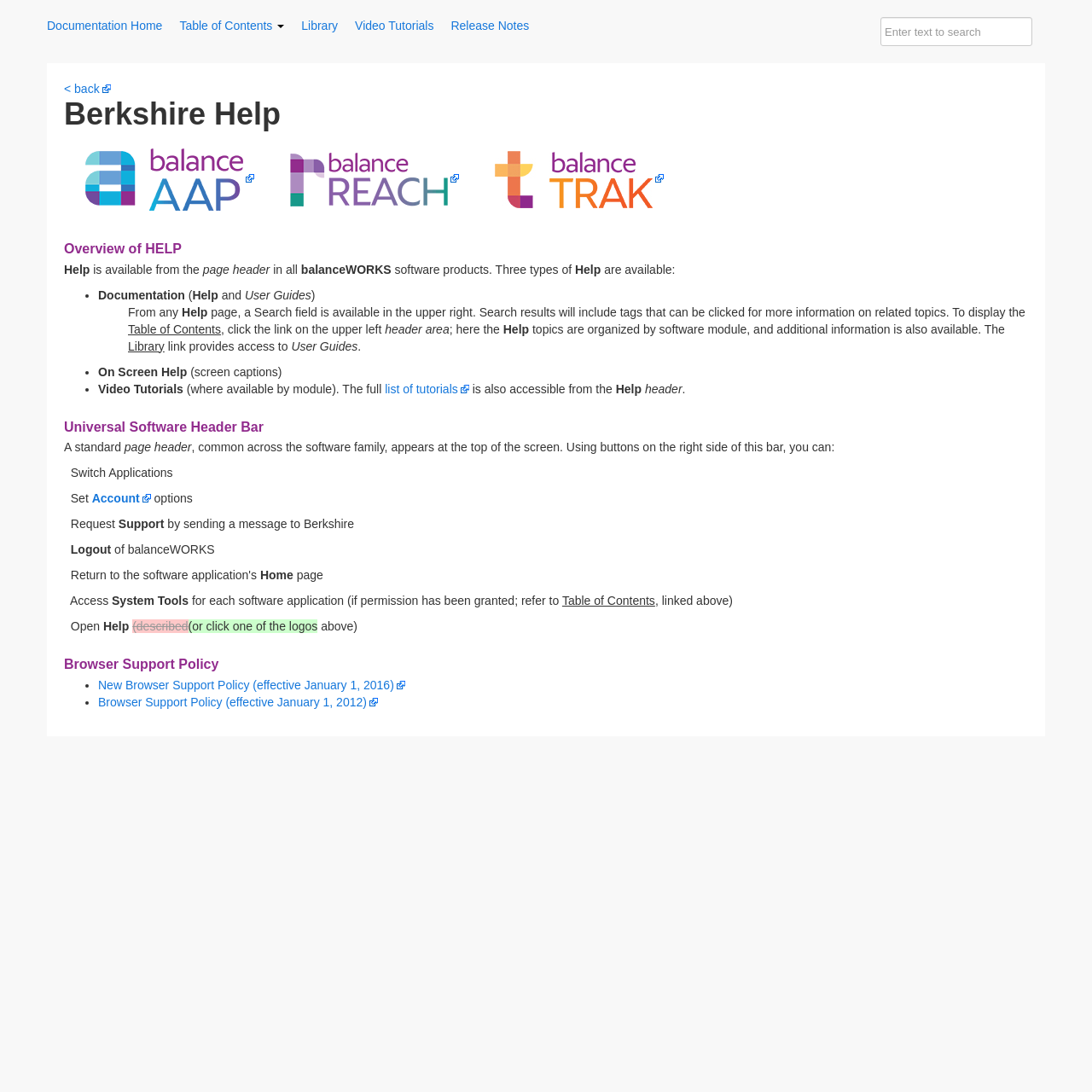Refer to the element description list of tutorials and identify the corresponding bounding box in the screenshot. Format the coordinates as (top-left x, top-left y, bottom-right x, bottom-right y) with values in the range of 0 to 1.

[0.352, 0.35, 0.429, 0.362]